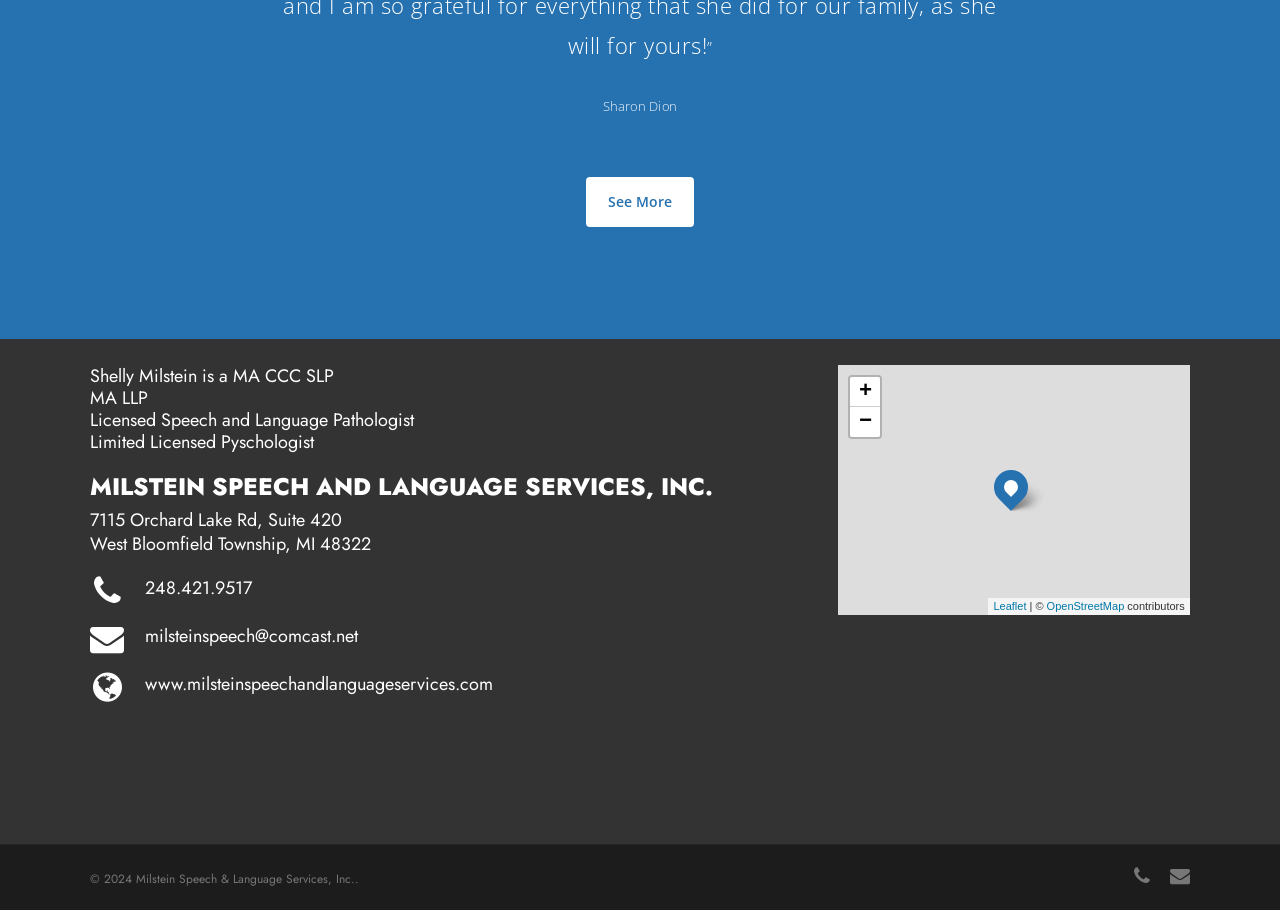Please specify the bounding box coordinates for the clickable region that will help you carry out the instruction: "Call 248.421.9517".

[0.113, 0.631, 0.197, 0.66]